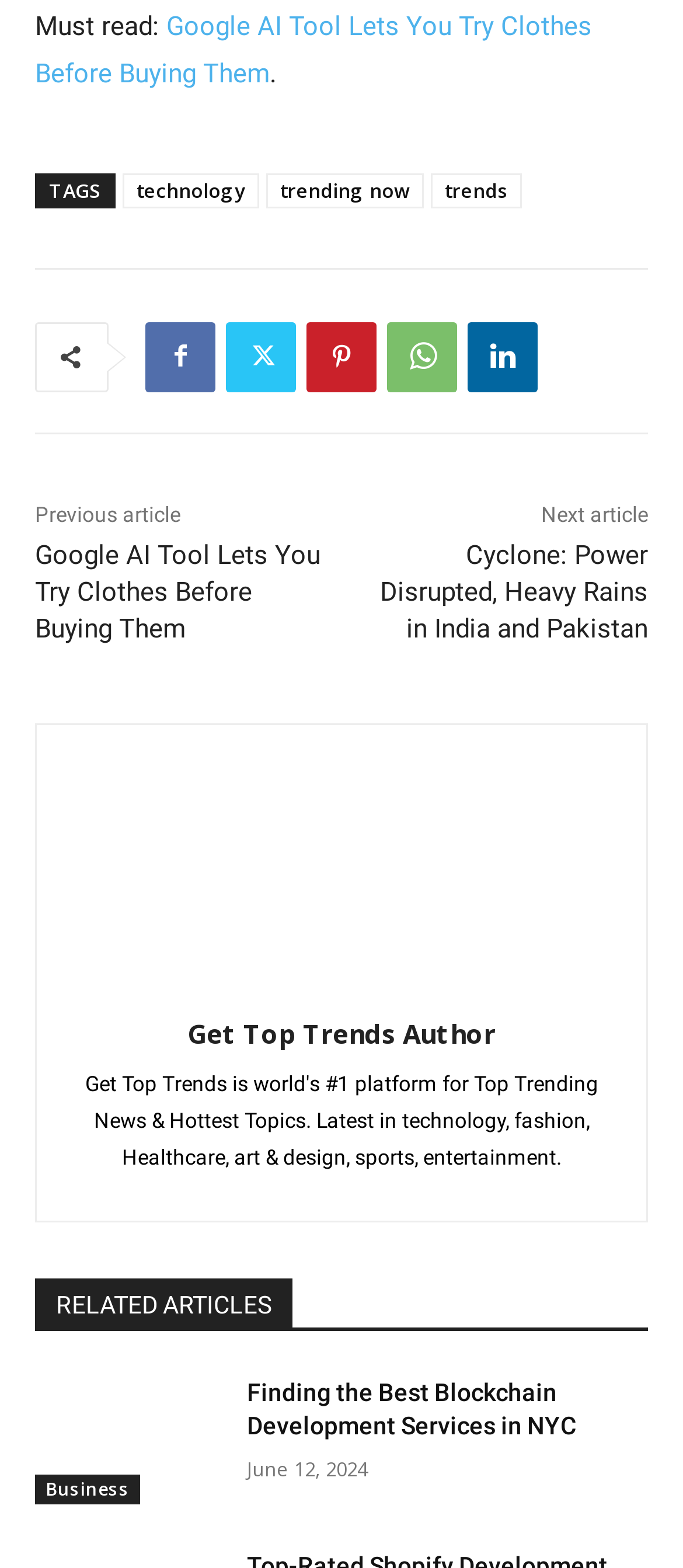Reply to the question below using a single word or brief phrase:
What is the topic of the first article?

Google AI Tool